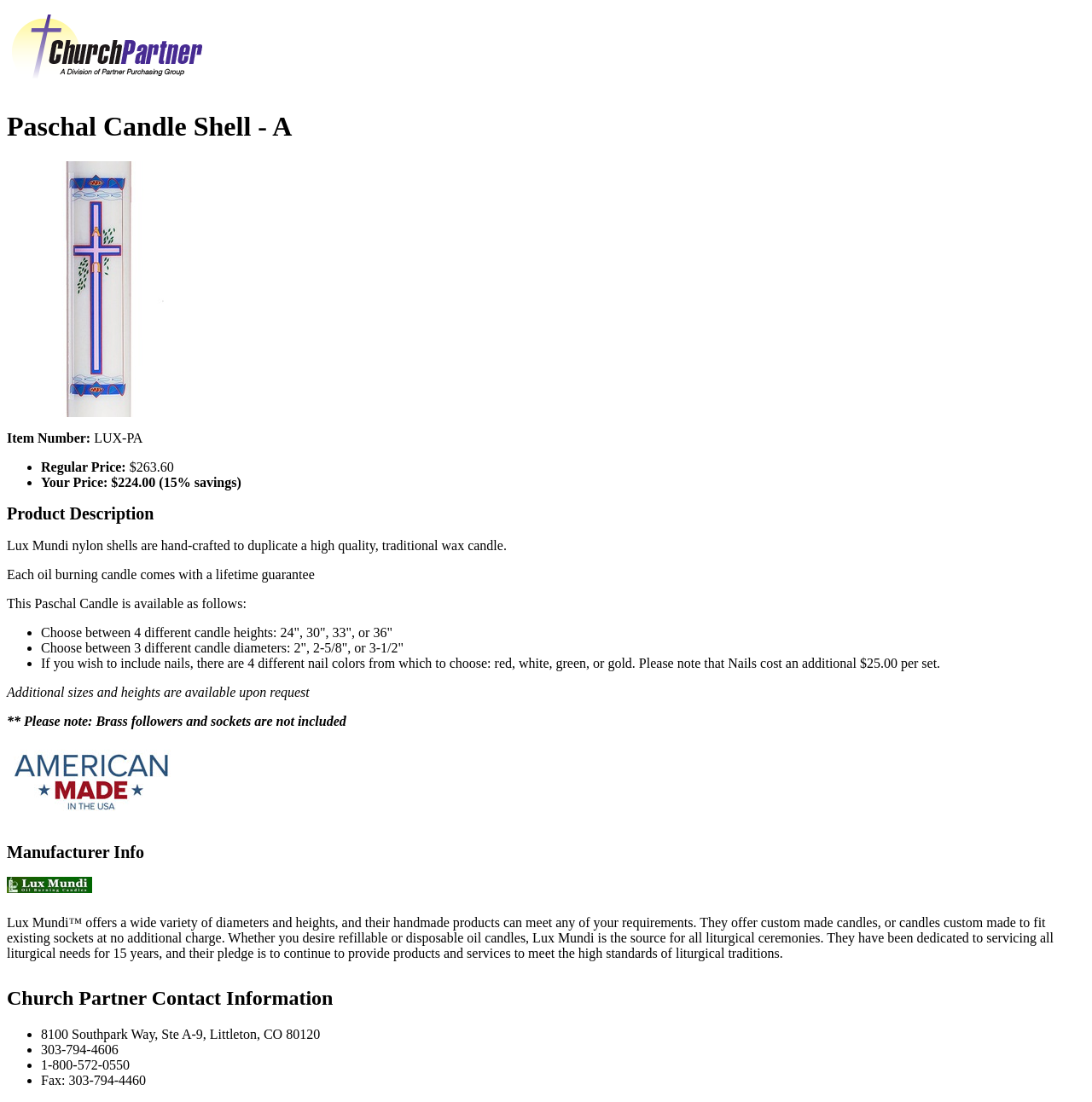Provide a comprehensive caption for the webpage.

This webpage is about a Paschal Candle Shell product, specifically the "Lux Mundi nylon shells" model. At the top, there is a small image, followed by a heading with the product name "Paschal Candle Shell - A". Below the heading, there is another image.

The product details section starts with a label "Item Number:" followed by the item number "LUX-PA". Then, there are two bullet points listing the regular price and the discounted price of the product, with a 15% savings. 

Below the pricing information, there is a heading "Product Description" followed by a paragraph describing the product features, including a lifetime guarantee. The description is divided into three sections, each describing a different aspect of the product. 

The first section explains that the candle comes in different heights and diameters, and customers can choose from various options. The second section mentions that nails can be added to the order, with an additional cost. The third section notes that additional sizes and heights are available upon request, and that brass followers and sockets are not included.

Further down, there is a section about the manufacturer, Lux Mundi, which includes an image and a paragraph describing the company's products and services. 

Finally, at the bottom of the page, there is a section with the Church Partner Contact Information, including the address, phone numbers, and fax number, all listed in bullet points.